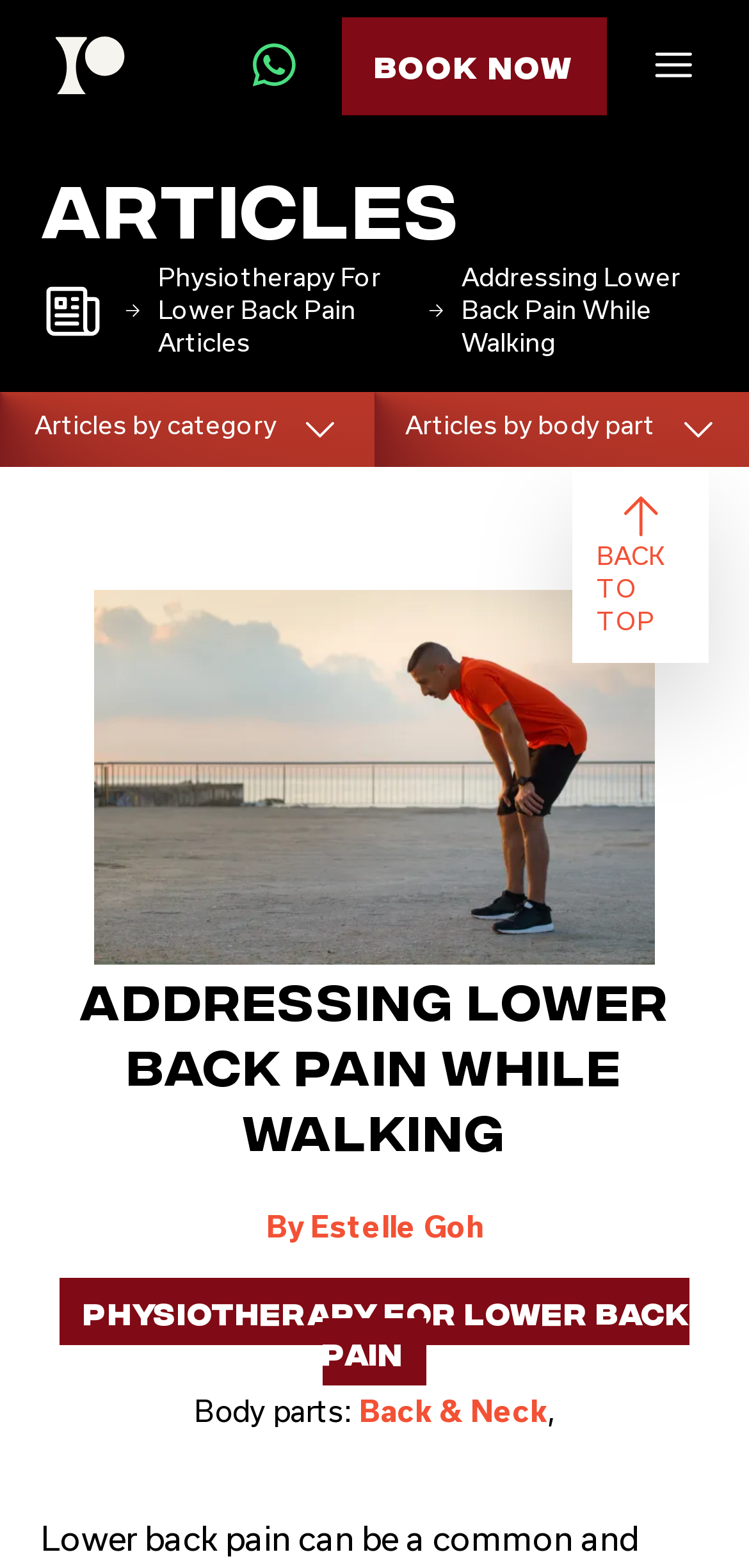Please find and report the bounding box coordinates of the element to click in order to perform the following action: "Click the BOOK NOW link". The coordinates should be expressed as four float numbers between 0 and 1, in the format [left, top, right, bottom].

[0.456, 0.01, 0.81, 0.073]